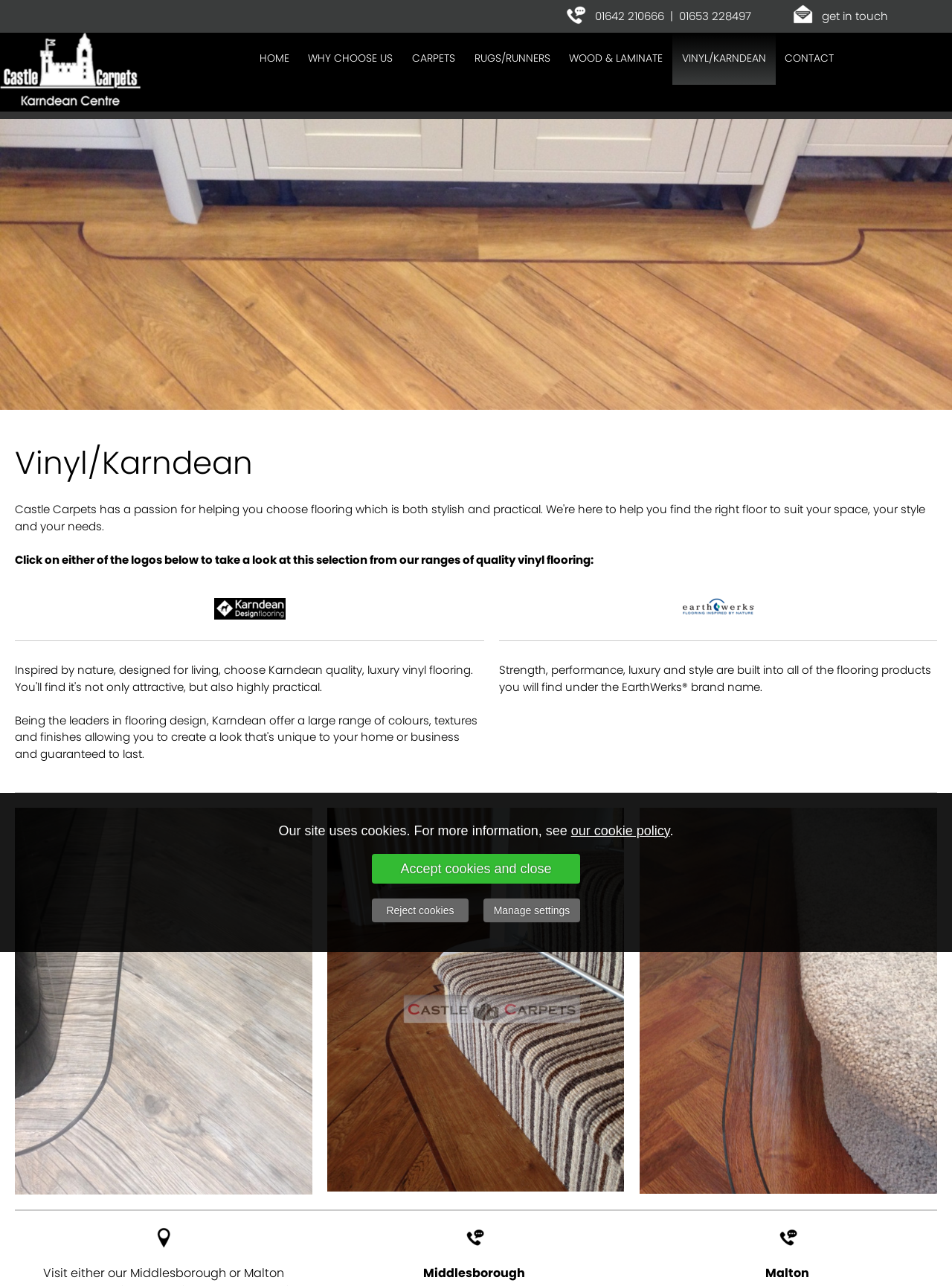What is the brand name mentioned on the page?
Answer the question using a single word or phrase, according to the image.

EarthWerks